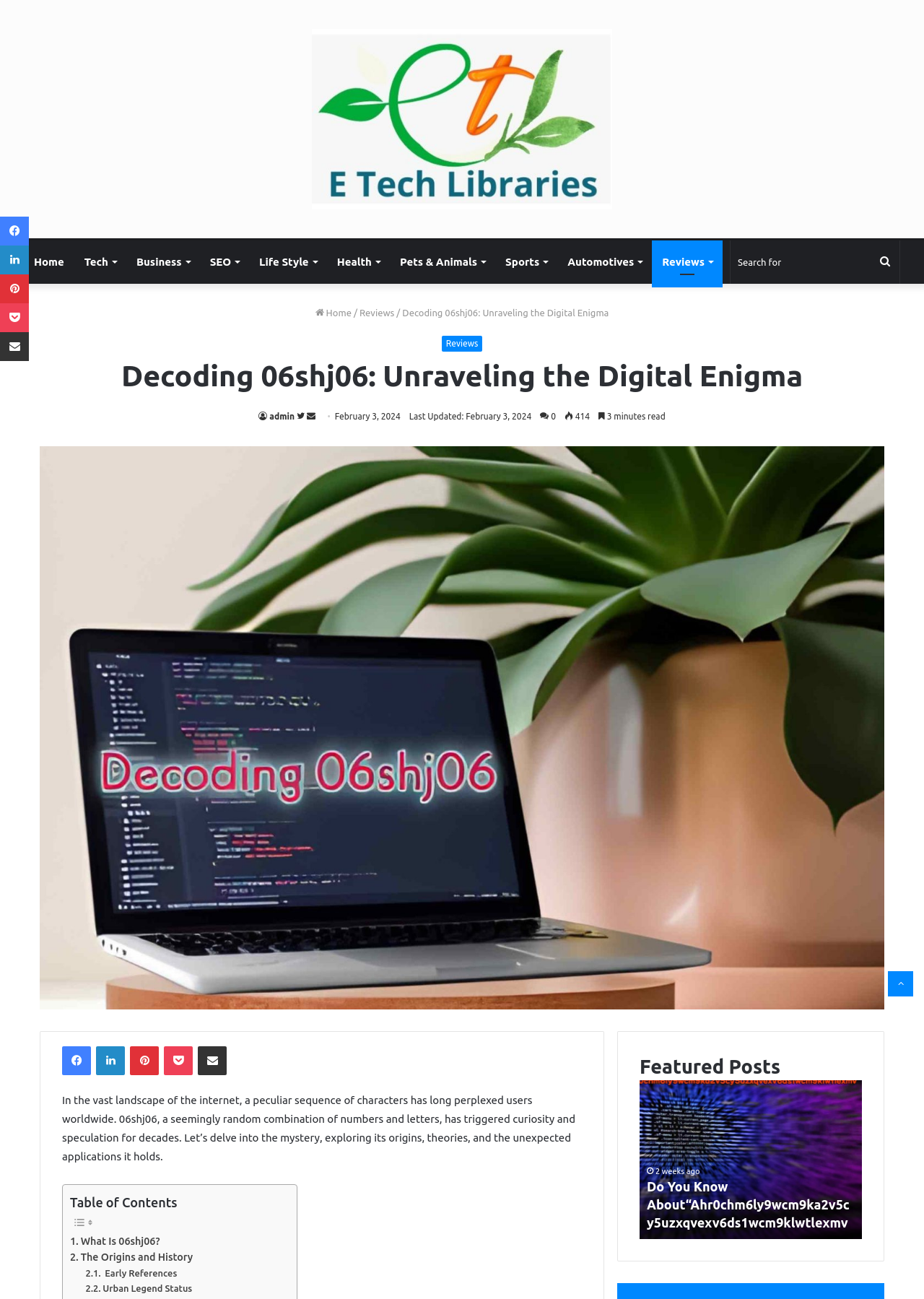What is the headline of the webpage?

Decoding 06shj06: Unraveling the Digital Enigma